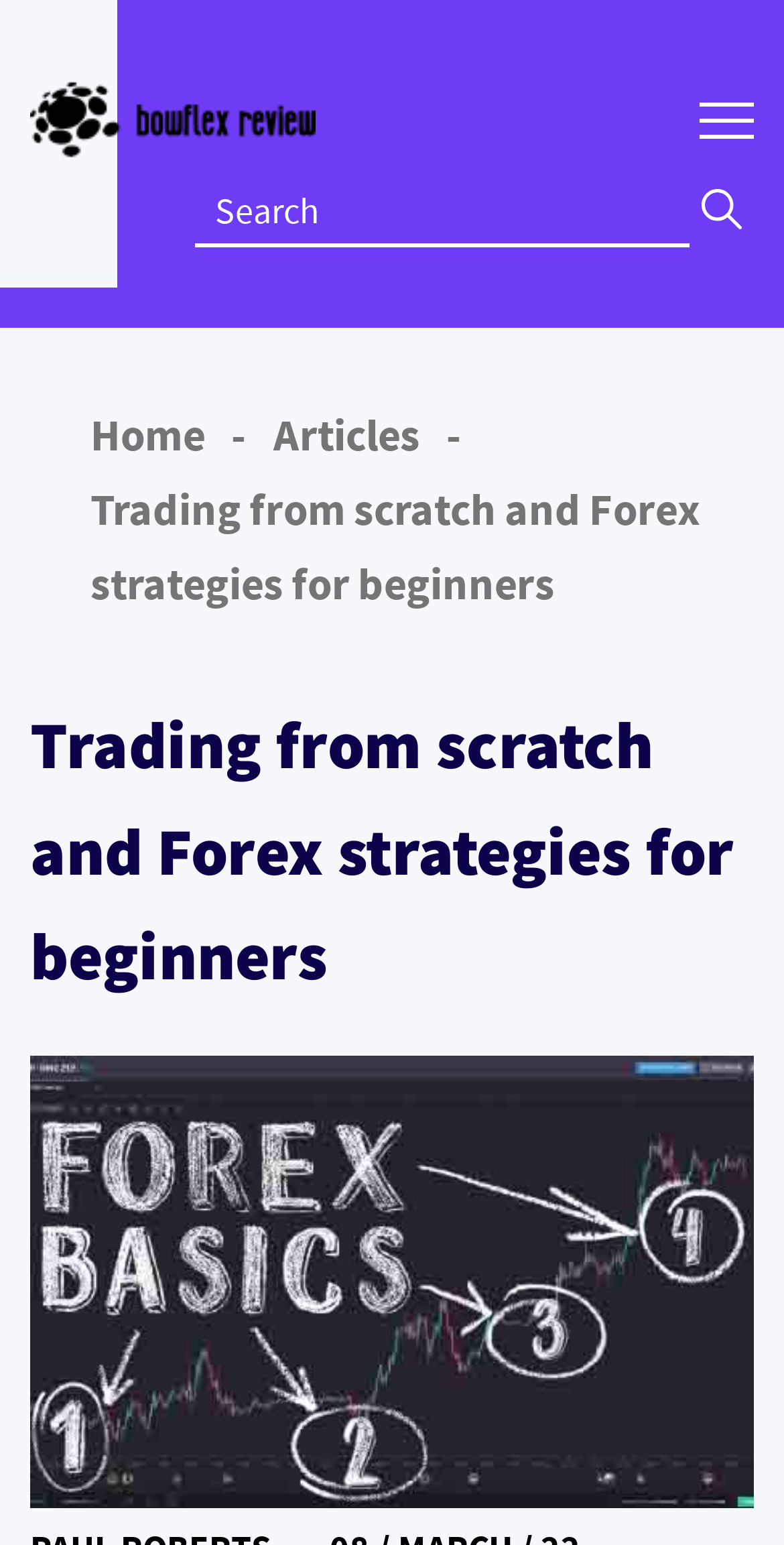What is the purpose of this website?
Please look at the screenshot and answer using one word or phrase.

Forex trading for beginners